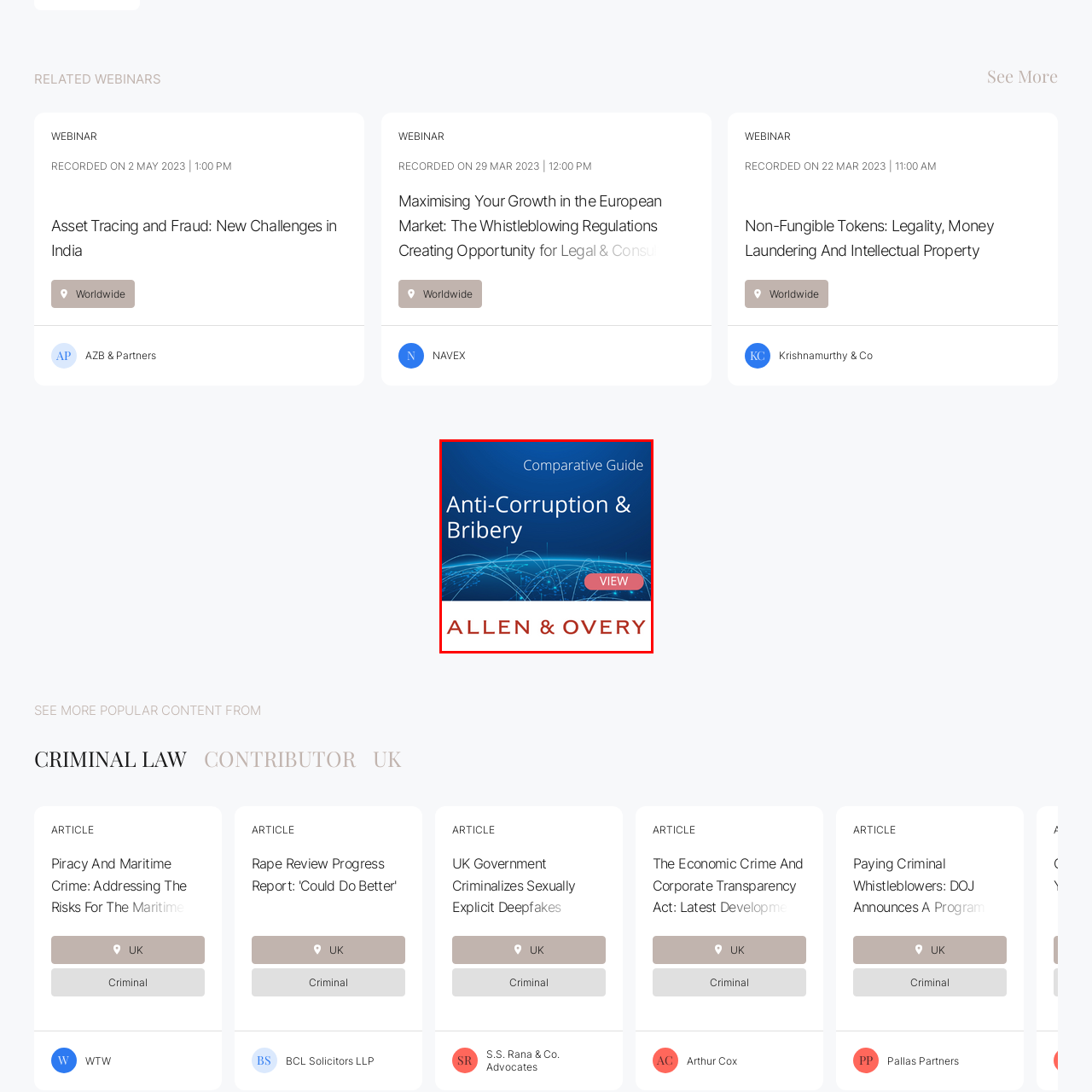Generate an in-depth caption for the image segment highlighted with a red box.

The image features a promotional banner for a "Comparative Guide" focused on "Anti-Corruption & Bribery," associated with the law firm Allen & Overy. The design includes a blue background with digital motifs suggesting a global network, emphasizing the international scope of the subject matter. Prominently displayed on the banner is the title "Anti-Corruption & Bribery," illustrating the thematic focus of the guide. A red button labeled "VIEW" invites users to engage further with the content, signaling an interactive element that encourages exploration of the guide's offerings. Overall, the banner effectively communicates essential information in a visually appealing manner, aligning with the professional context of legal advisory services.